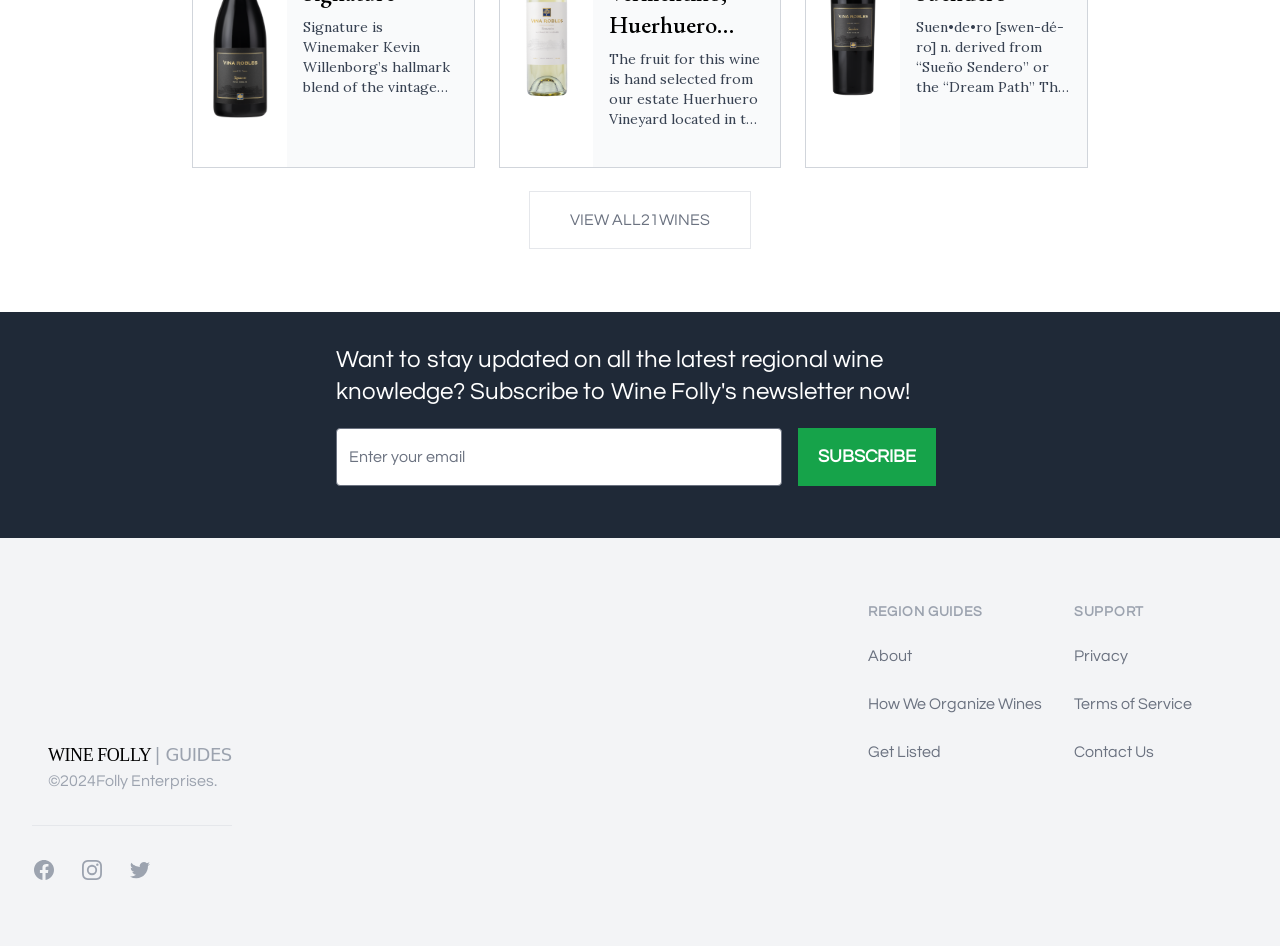Please identify the bounding box coordinates of where to click in order to follow the instruction: "Search".

None